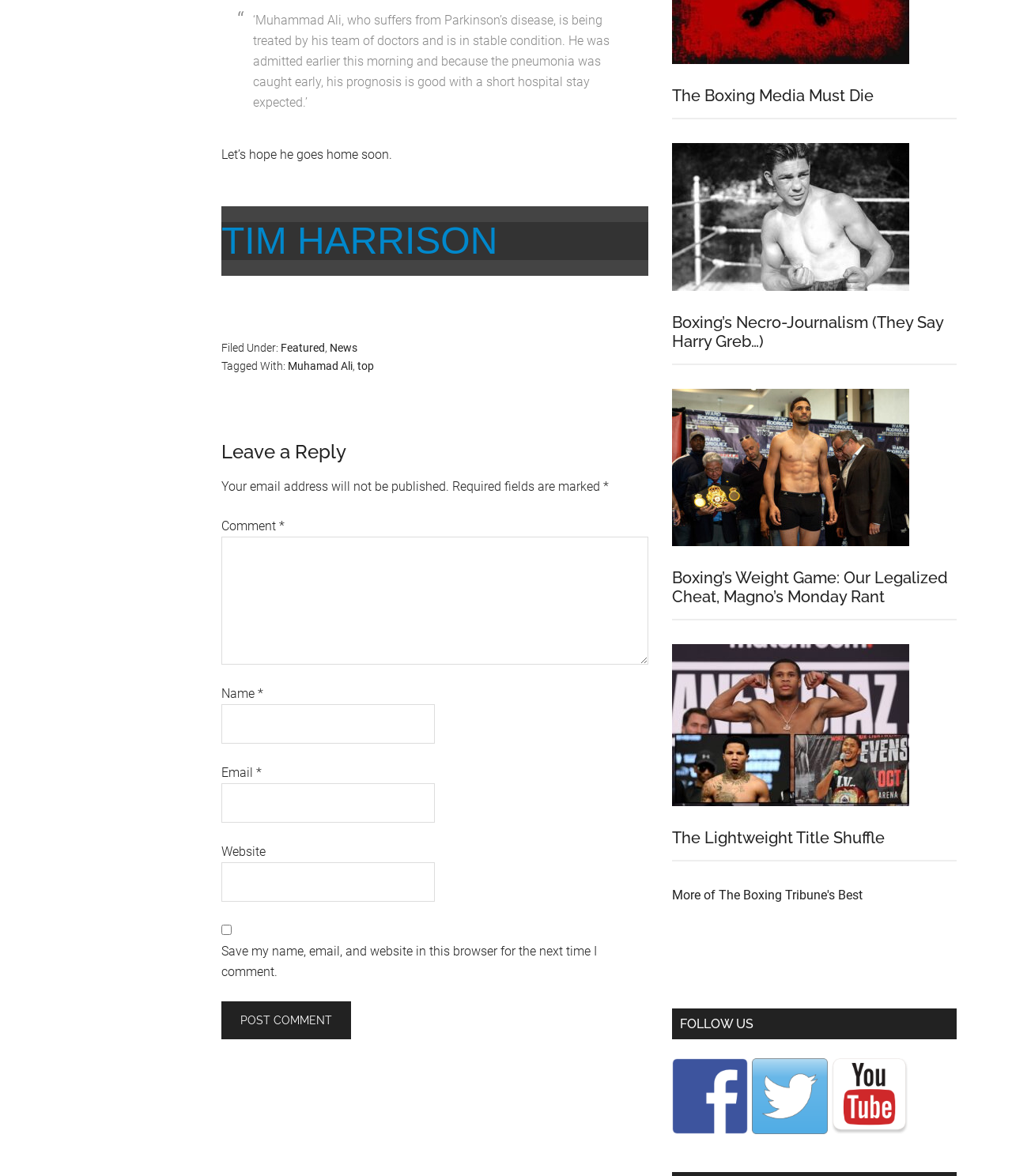Determine the bounding box for the HTML element described here: "News". The coordinates should be given as [left, top, right, bottom] with each number being a float between 0 and 1.

[0.326, 0.29, 0.353, 0.301]